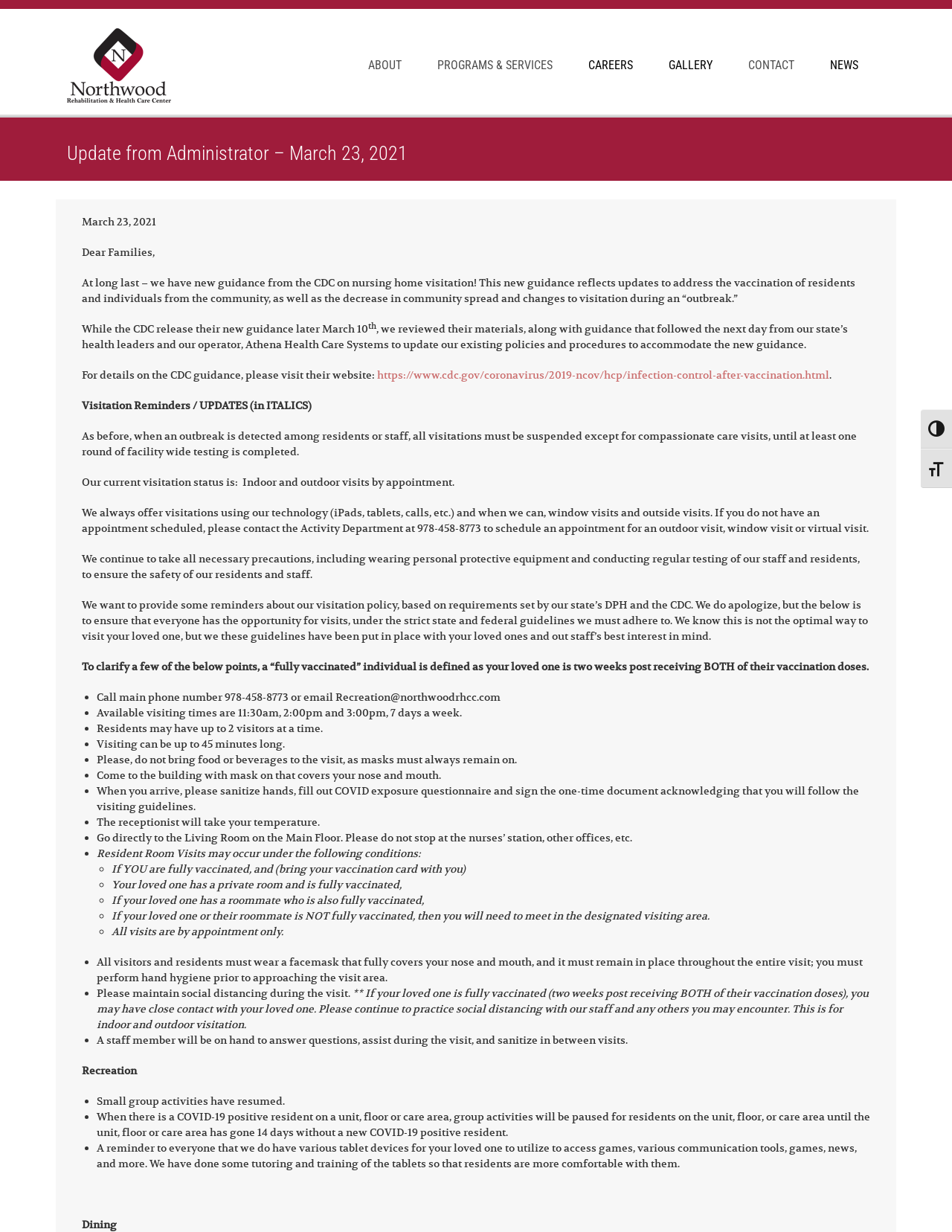Pinpoint the bounding box coordinates of the clickable area necessary to execute the following instruction: "Read the CDC guidance on nursing home visitation". The coordinates should be given as four float numbers between 0 and 1, namely [left, top, right, bottom].

[0.396, 0.299, 0.871, 0.31]